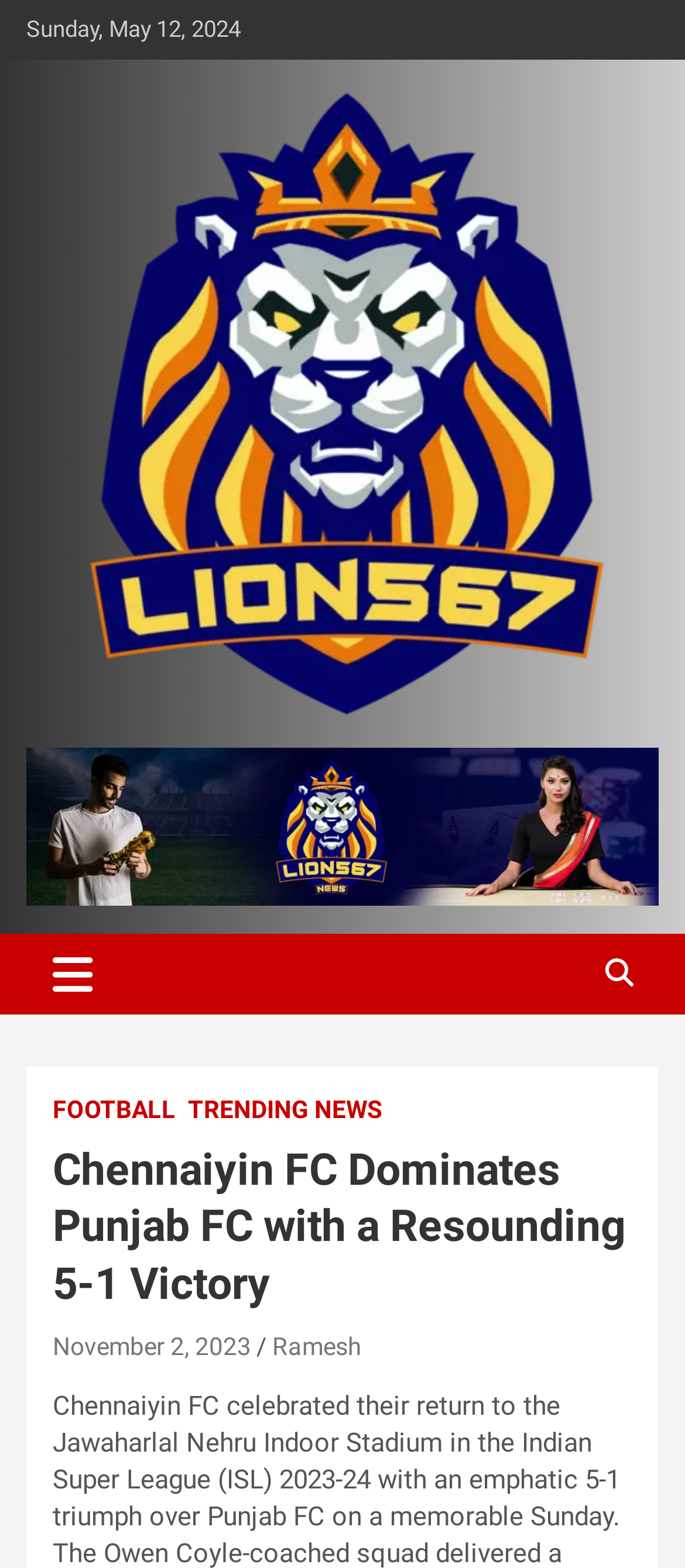What type of news does the website provide?
Kindly answer the question with as much detail as you can.

I found the type of news the website provides by looking at the static text element below the 'LION567 NEWS' heading, which says 'Cricket, Football, Casino News'.